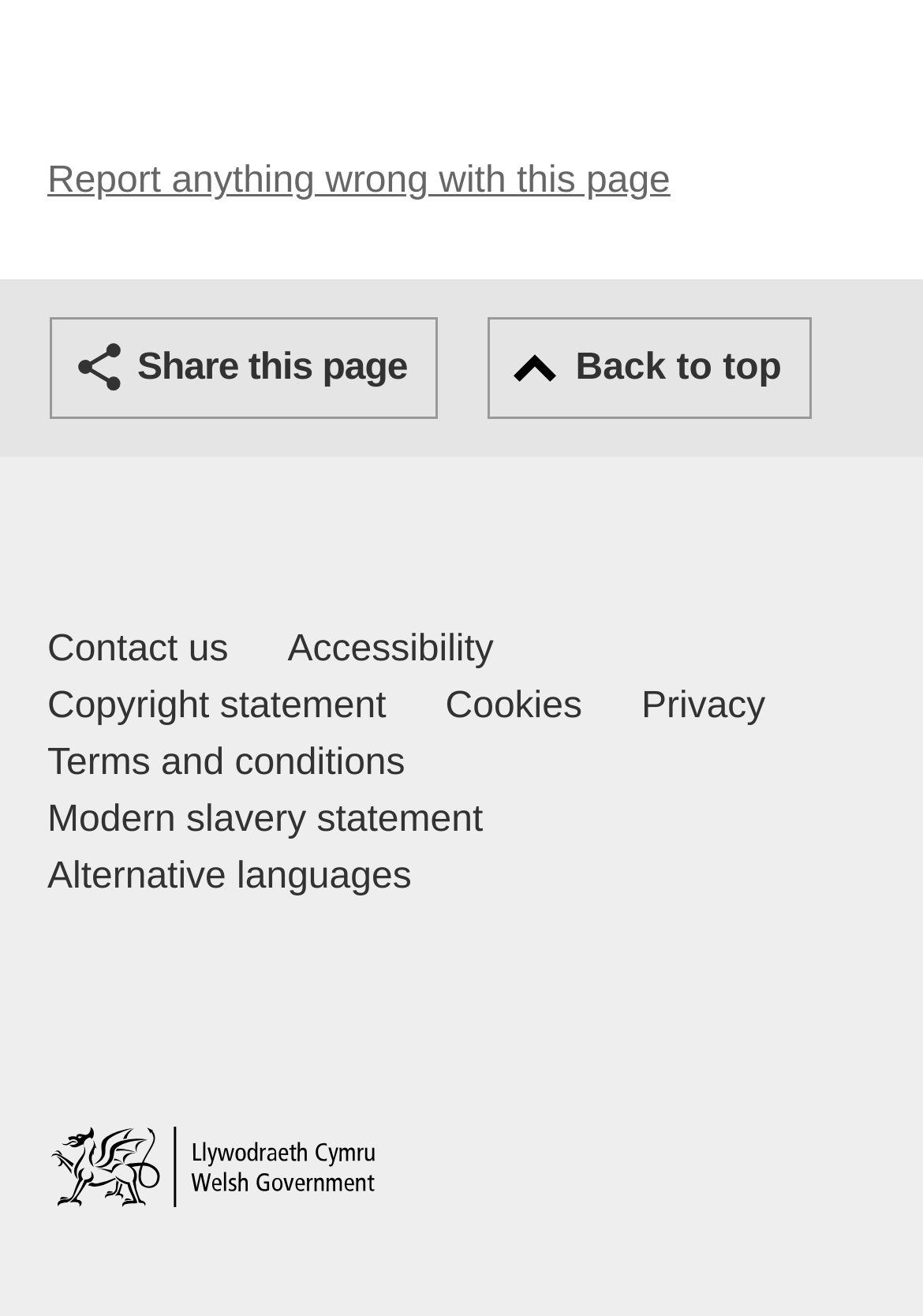Where is the 'Home' link located?
Kindly answer the question with as much detail as you can.

The 'Home' link is located at the bottom of the page, in the footer section. This suggests that it is a navigation link, allowing users to quickly return to the website's homepage.